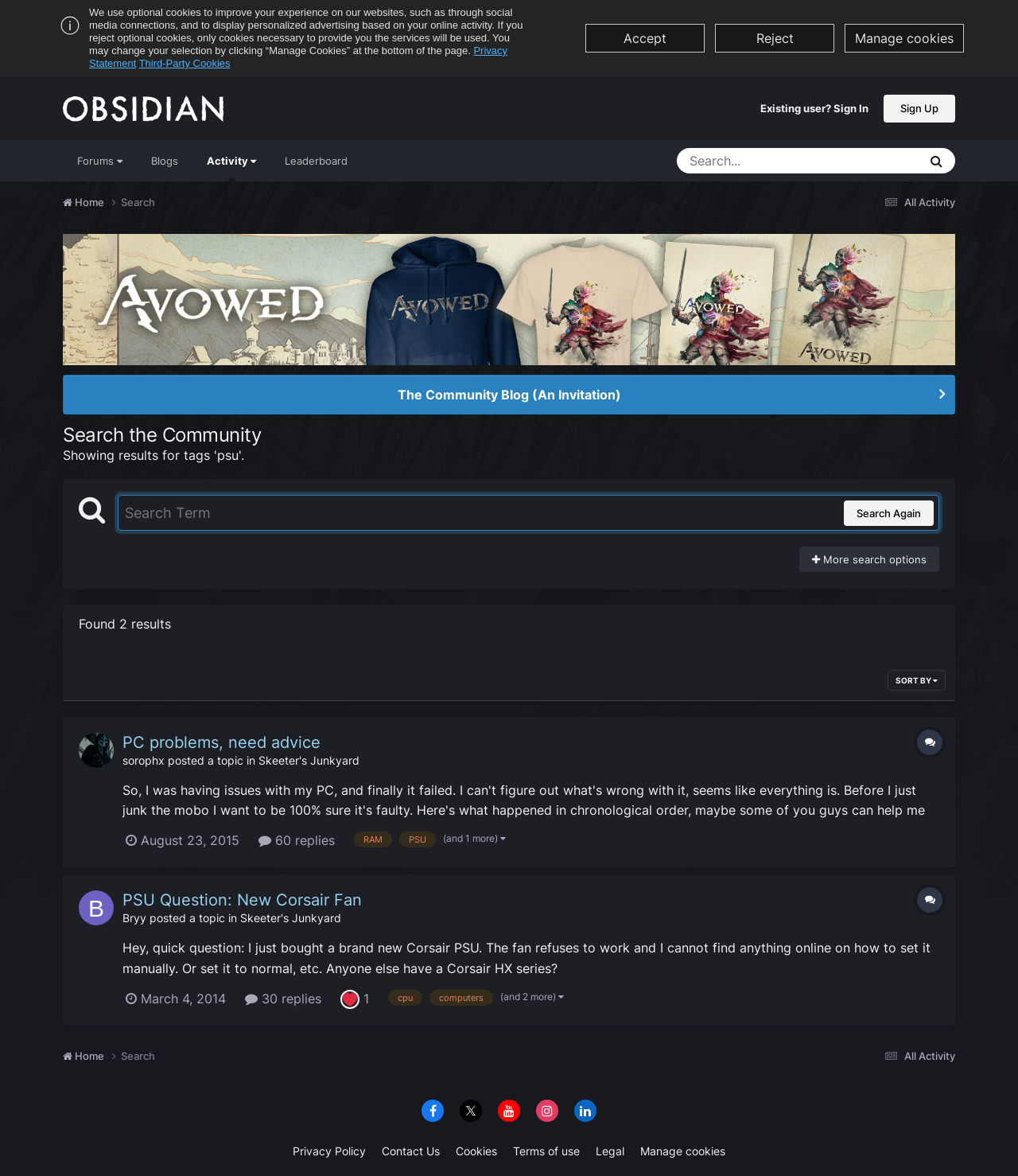Refer to the image and provide a thorough answer to this question:
What is the name of the forum where the first search result was posted?

I looked at the text next to the first search result and found that it says 'posted a topic in Skeeter's Junkyard'.